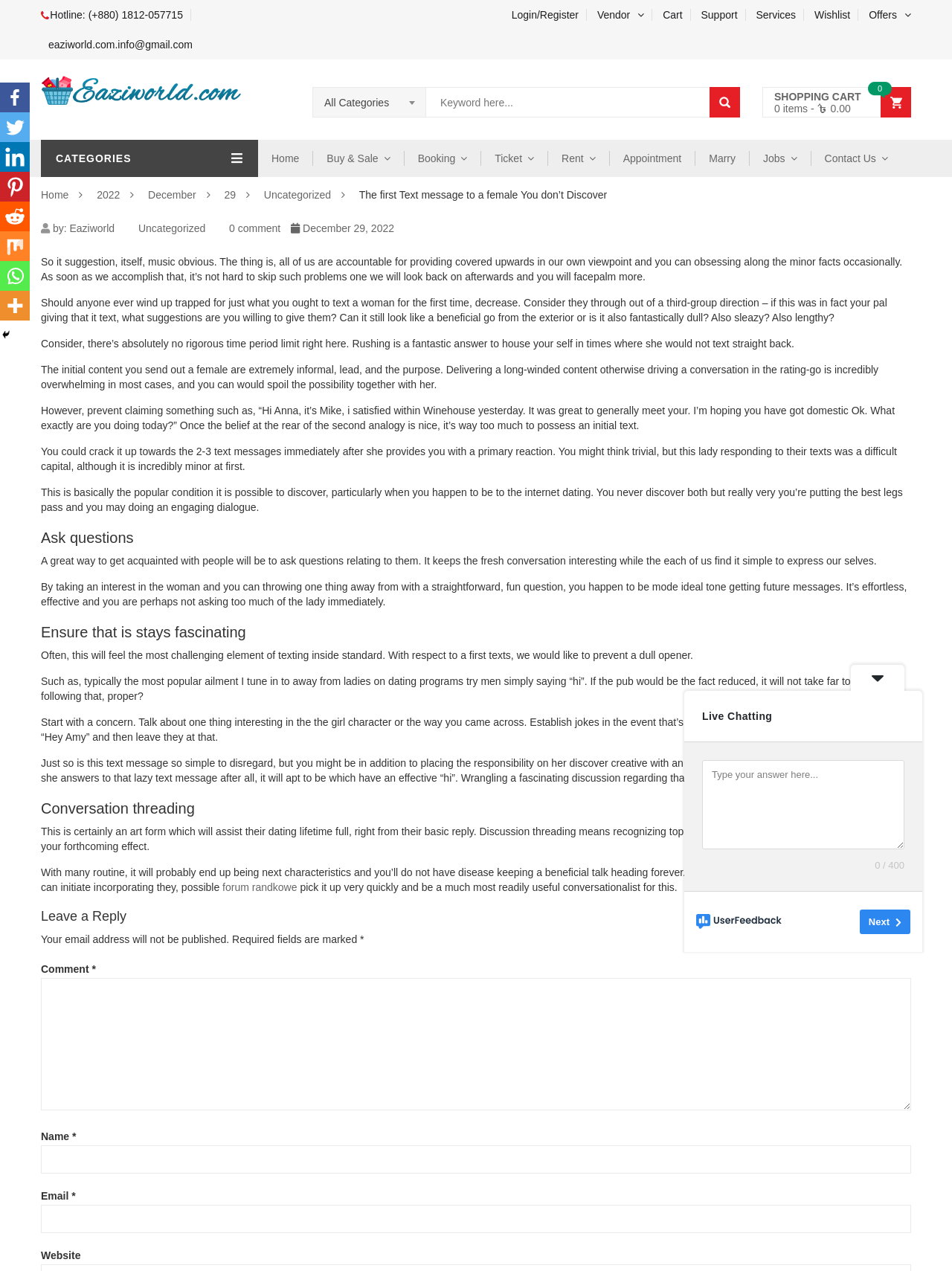Review the image closely and give a comprehensive answer to the question: How many social media links are available?

I counted the number of link elements at the bottom of the webpage and found 7 social media links available, including 'Facebook', 'Twitter', 'Linkedin', 'Pinterest', 'Reddit', 'Mix', and 'Whatsapp'.